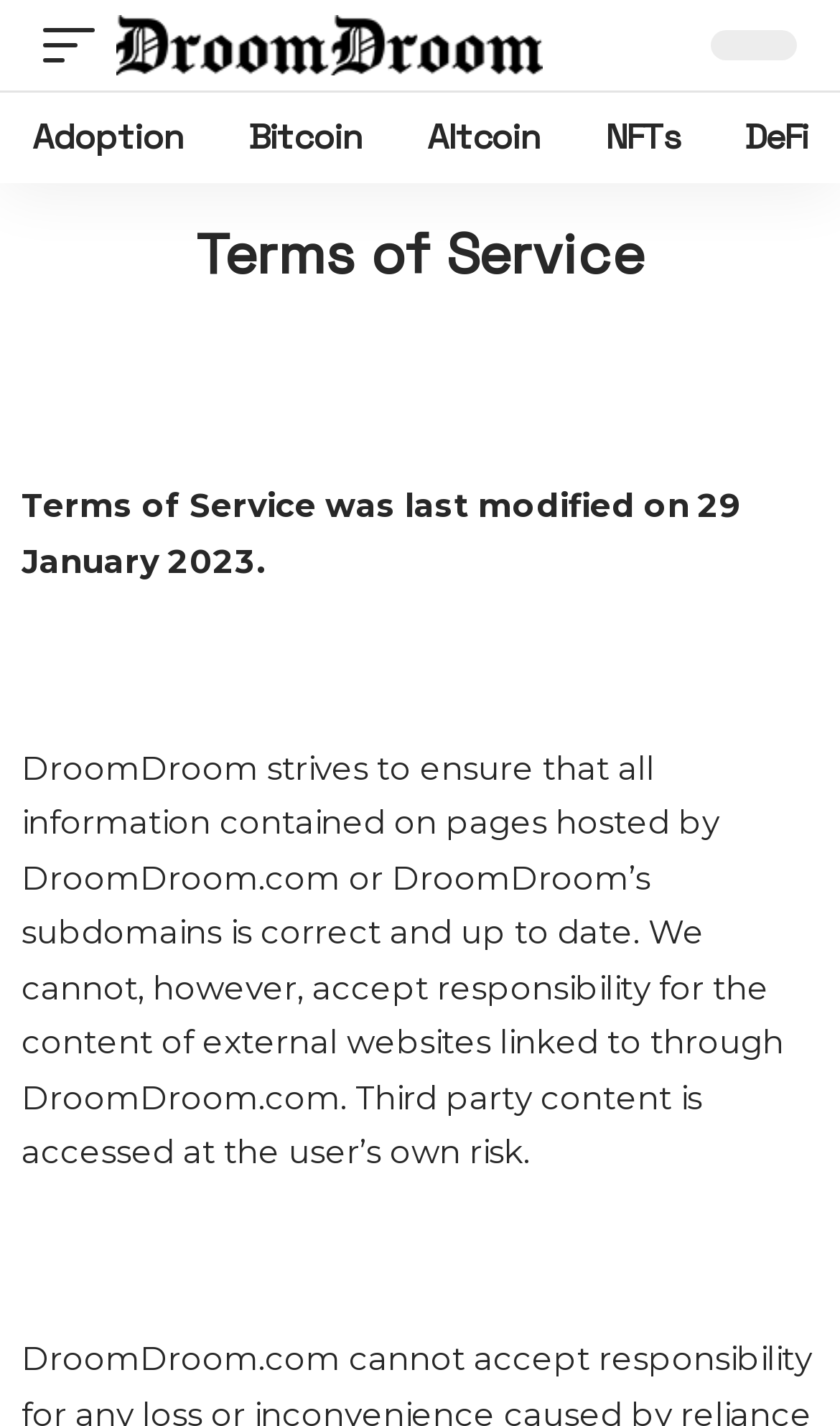What type of content is accessed at the user's own risk?
Please ensure your answer is as detailed and informative as possible.

I found the answer by reading the StaticText element that says 'Third party content is accessed at the user’s own risk.'